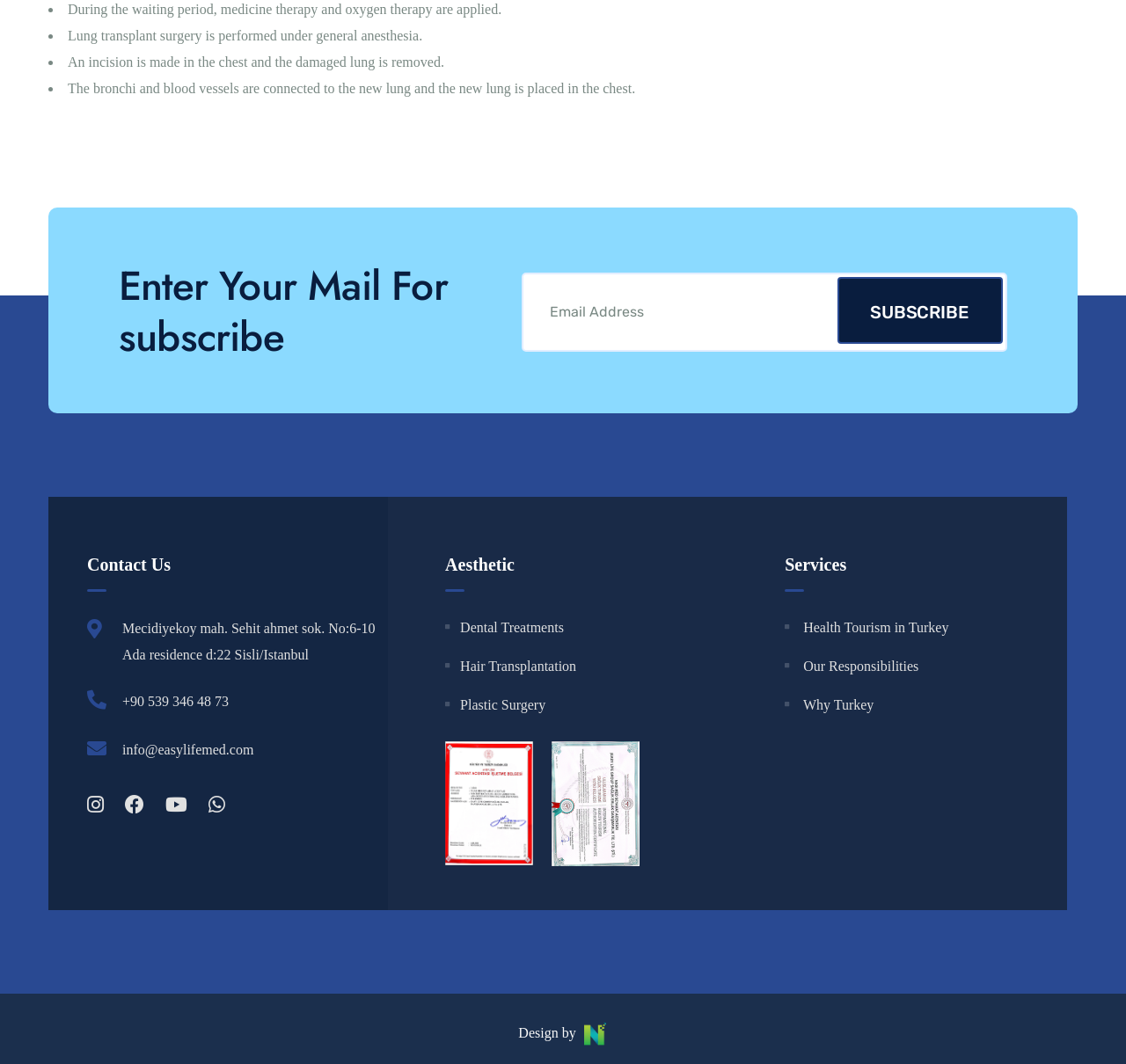Using the element description: "+90 539 346 48 73", determine the bounding box coordinates. The coordinates should be in the format [left, top, right, bottom], with values between 0 and 1.

[0.109, 0.652, 0.203, 0.666]